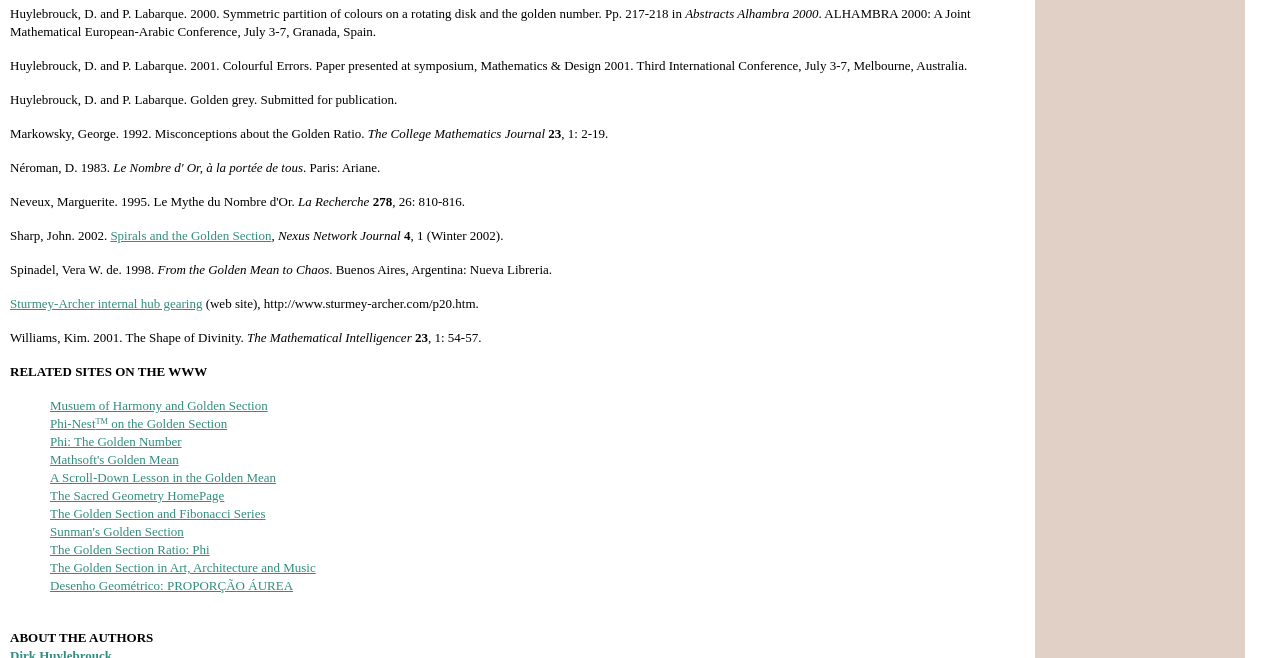Provide the bounding box coordinates of the HTML element described by the text: "Spirals and the Golden Section". The coordinates should be in the format [left, top, right, bottom] with values between 0 and 1.

[0.086, 0.346, 0.212, 0.369]